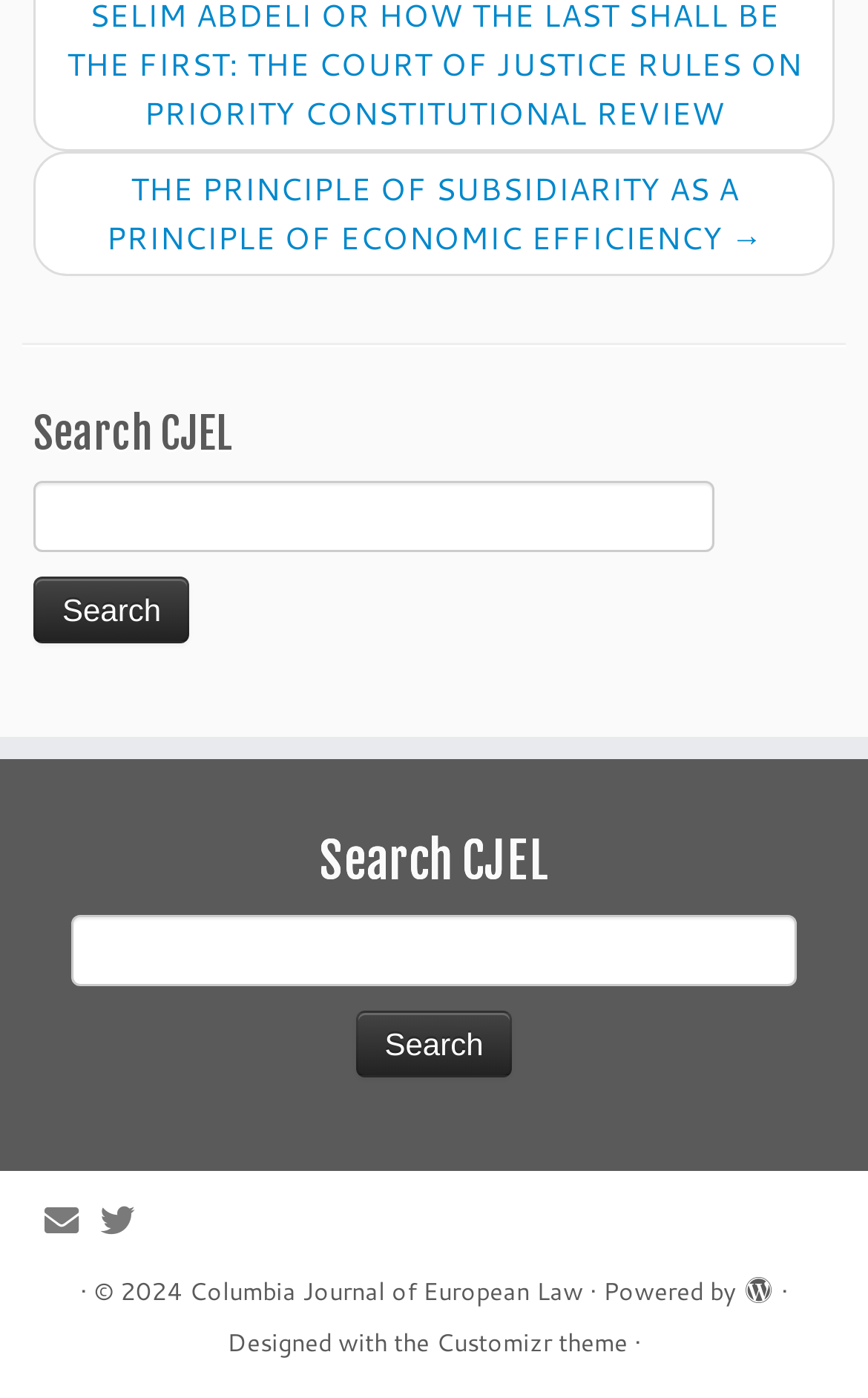Provide the bounding box coordinates of the area you need to click to execute the following instruction: "Search for CJEL".

[0.038, 0.344, 0.974, 0.46]